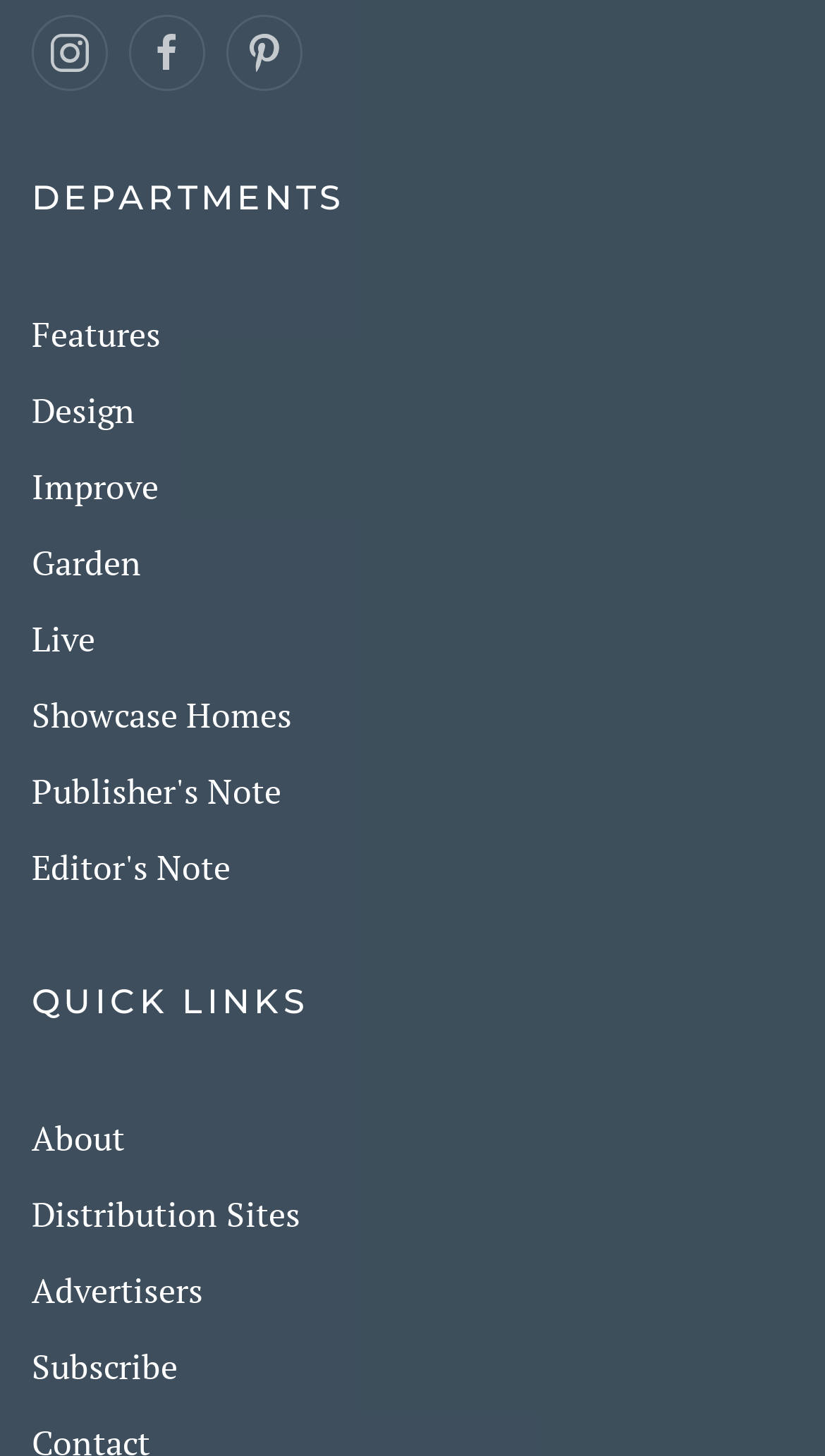How many images are there on the webpage?
Can you give a detailed and elaborate answer to the question?

I found three images on the webpage, each associated with a link at the top of the page.